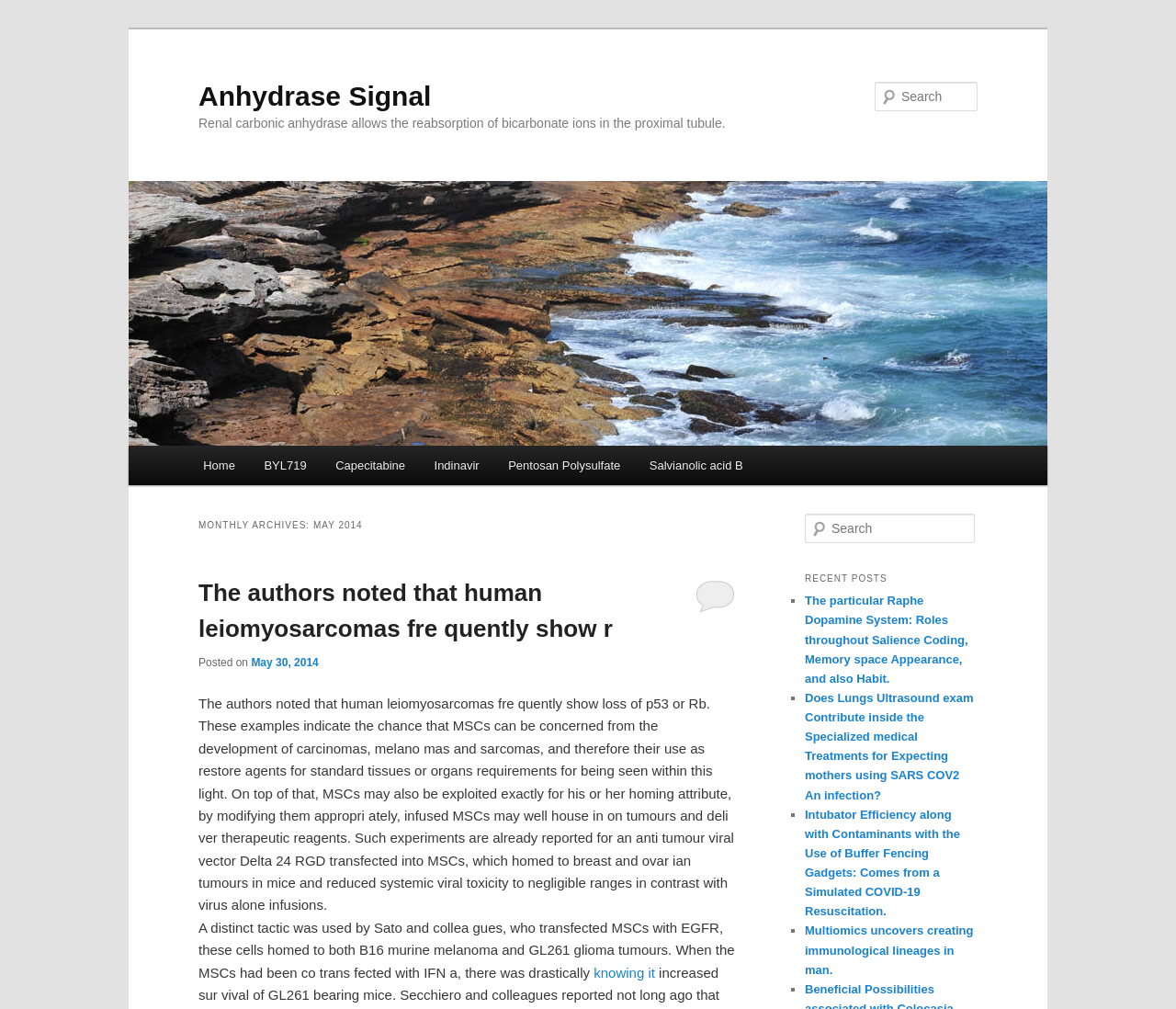Locate the bounding box coordinates of the element to click to perform the following action: 'Search for a keyword again'. The coordinates should be given as four float values between 0 and 1, in the form of [left, top, right, bottom].

[0.684, 0.509, 0.829, 0.538]